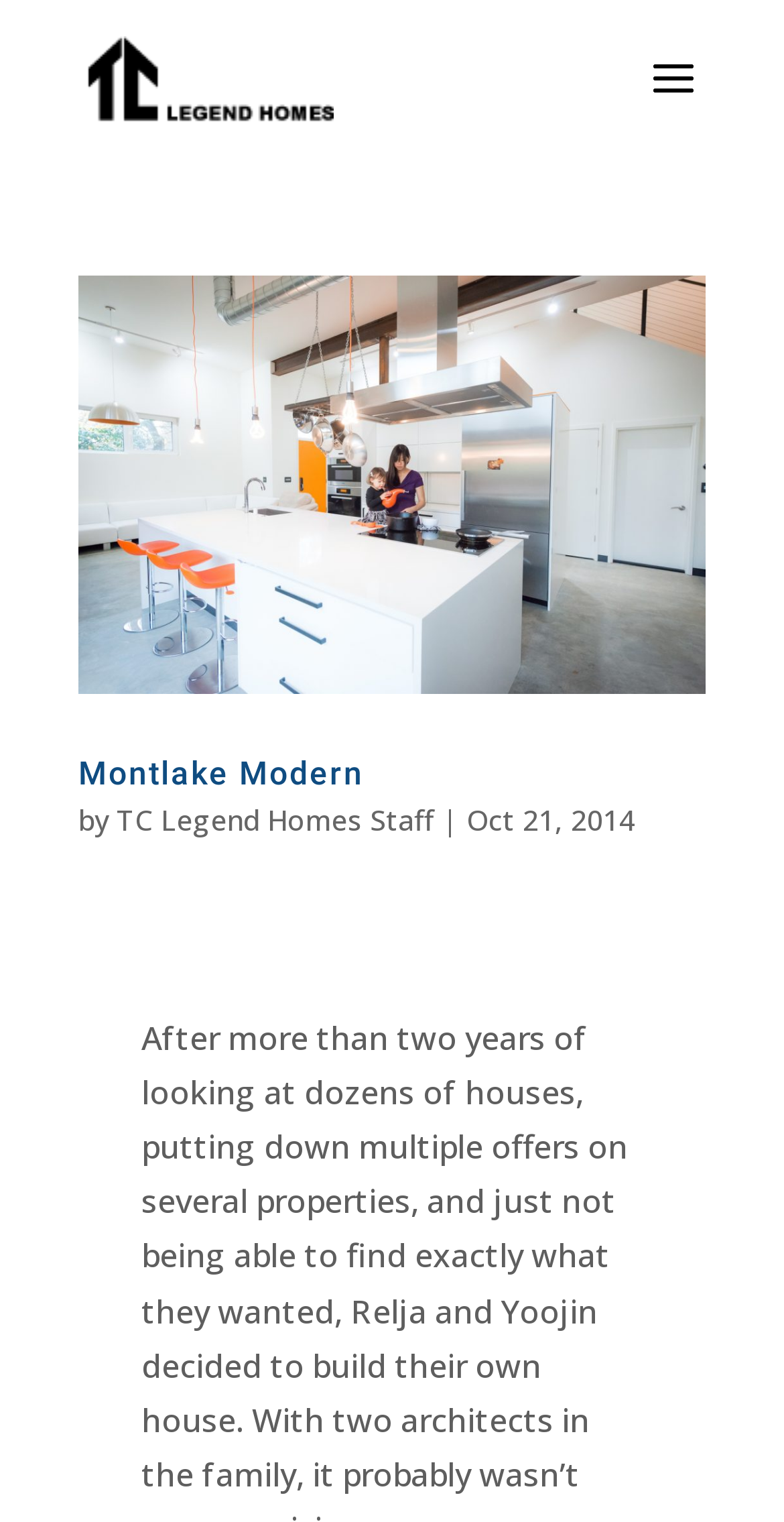What is the size of this home?
Please give a detailed and thorough answer to the question, covering all relevant points.

The size of this home can be inferred from the title of the webpage, which says 'Greater than 3,000 square feet | TC Legend Homes'.